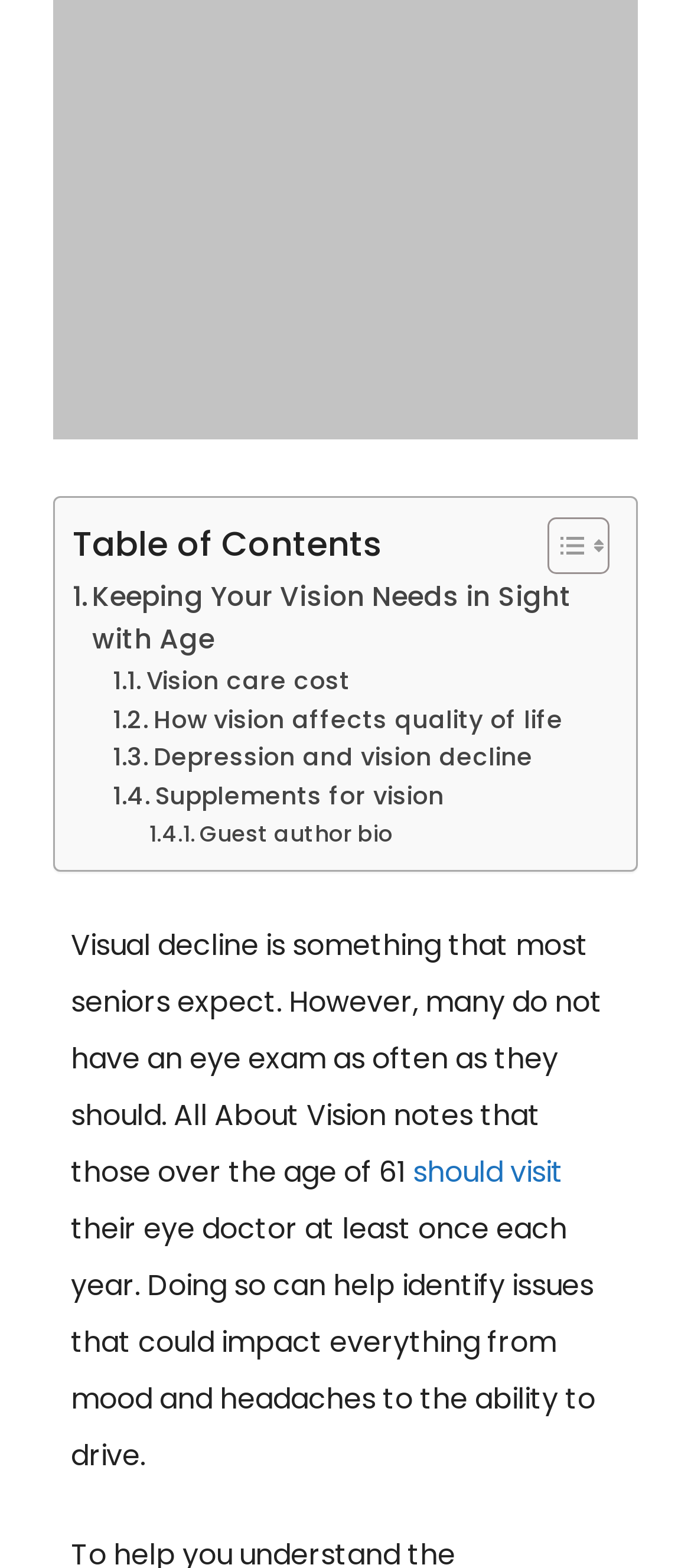What is the relationship between vision decline and depression?
Use the image to give a comprehensive and detailed response to the question.

The webpage lists 'Depression and vision decline' as a related topic, suggesting that there is a connection between the two. It can be inferred that vision decline can contribute to depression, although the exact nature of this relationship is not explicitly stated.